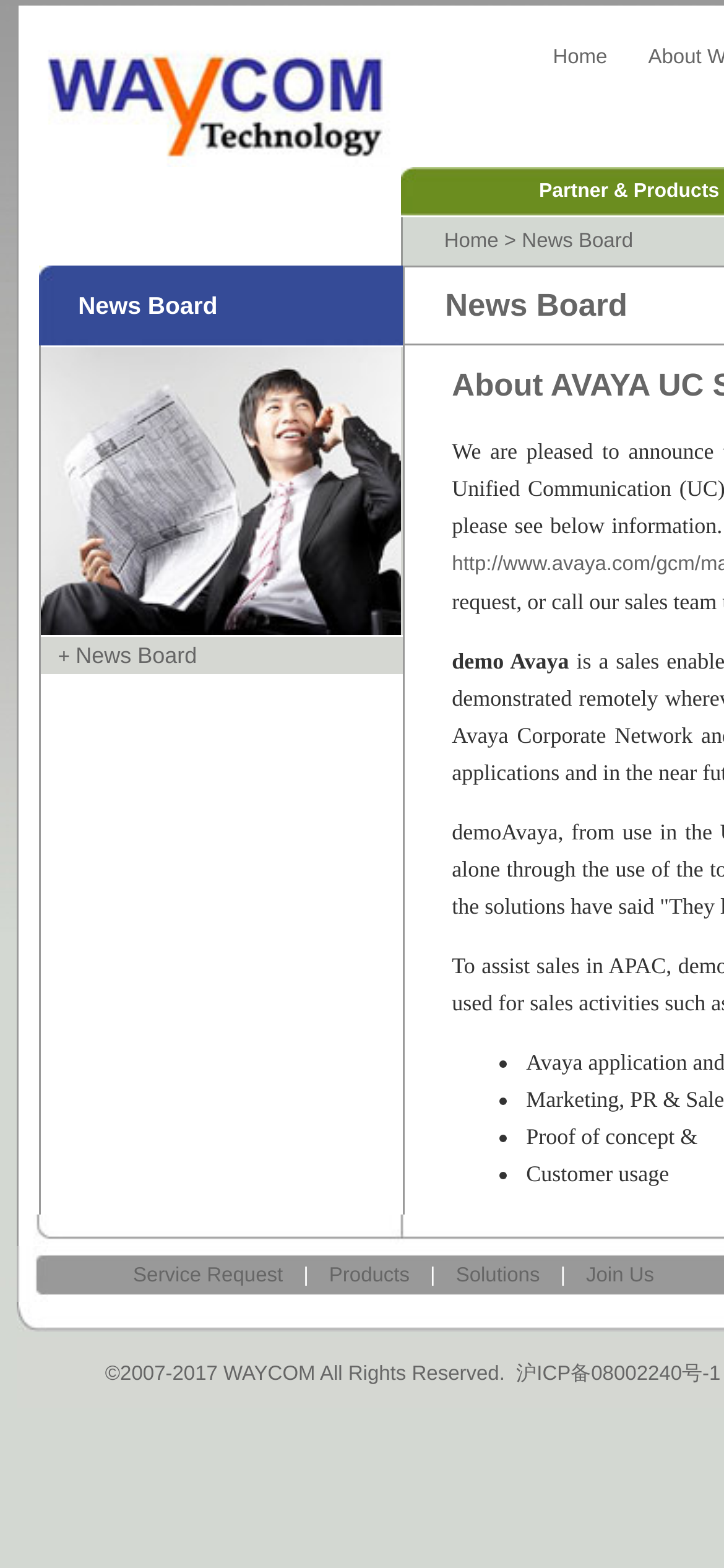Please identify the bounding box coordinates of the clickable element to fulfill the following instruction: "Click on the 'Home' link". The coordinates should be four float numbers between 0 and 1, i.e., [left, top, right, bottom].

[0.764, 0.03, 0.839, 0.044]